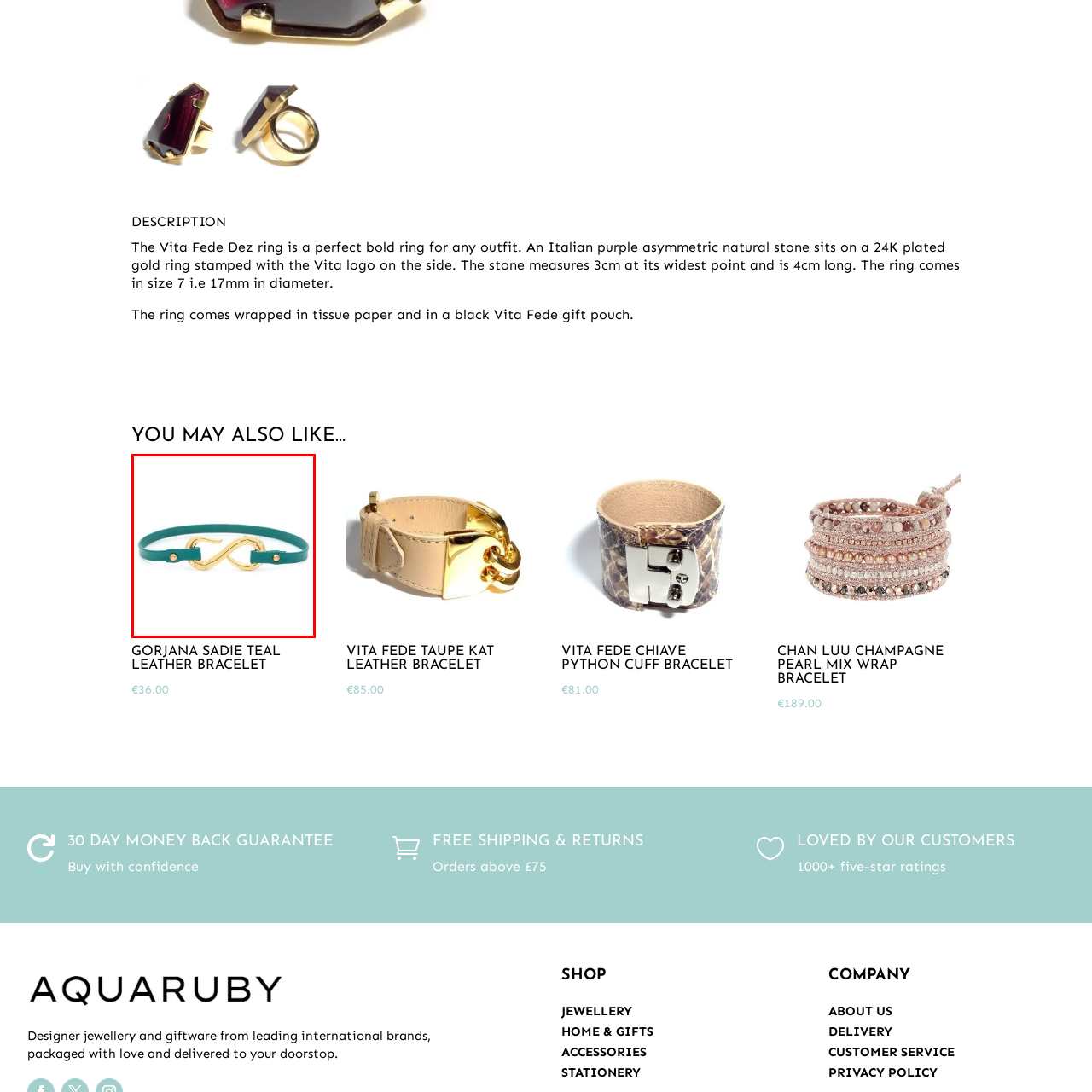Draft a detailed caption for the image located inside the red outline.

This image showcases the elegant "Gorjana Sadie Teal Leather Bracelet," designed to combine boldness with sophistication. The bracelet features a vibrant teal leather band accented with a striking gold infinity symbol clasp, symbolizing endless style and beauty. This piece is not just a fashionable accessory; it's a statement of timeless elegance, perfect for adding a pop of color to any outfit. Ideal for casual wear or formal occasions, the Gorjana Sadie bracelet is a versatile addition to any jewelry collection.